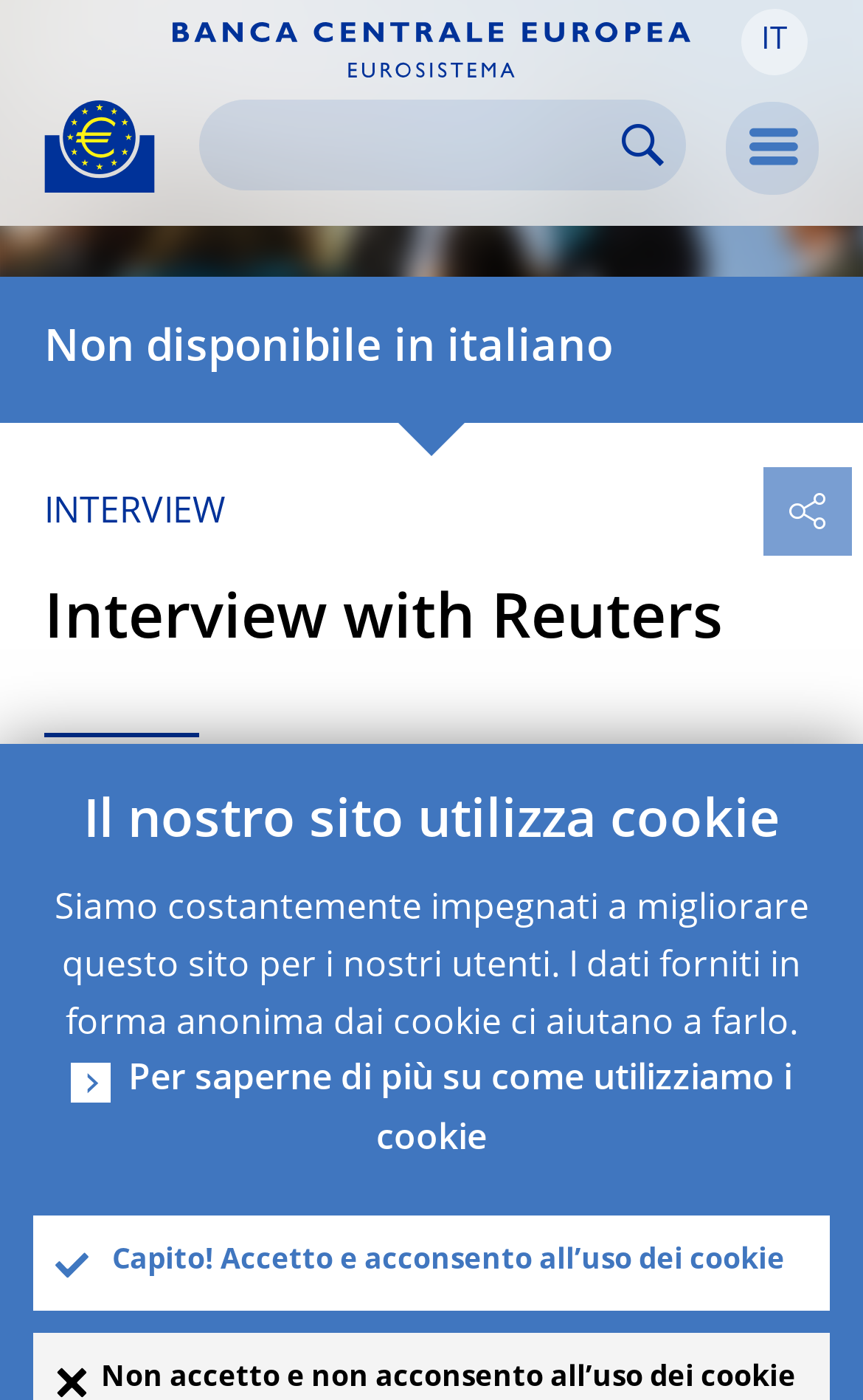What is the shape of the logo?
Refer to the image and provide a detailed answer to the question.

I determined the shape of the logo by looking at the image element with the description 'our logo, a yellow Euro sign surrounded by yellow stars centered in a dark blue circle resting on a dark blue base', which explicitly describes the logo as a circle.